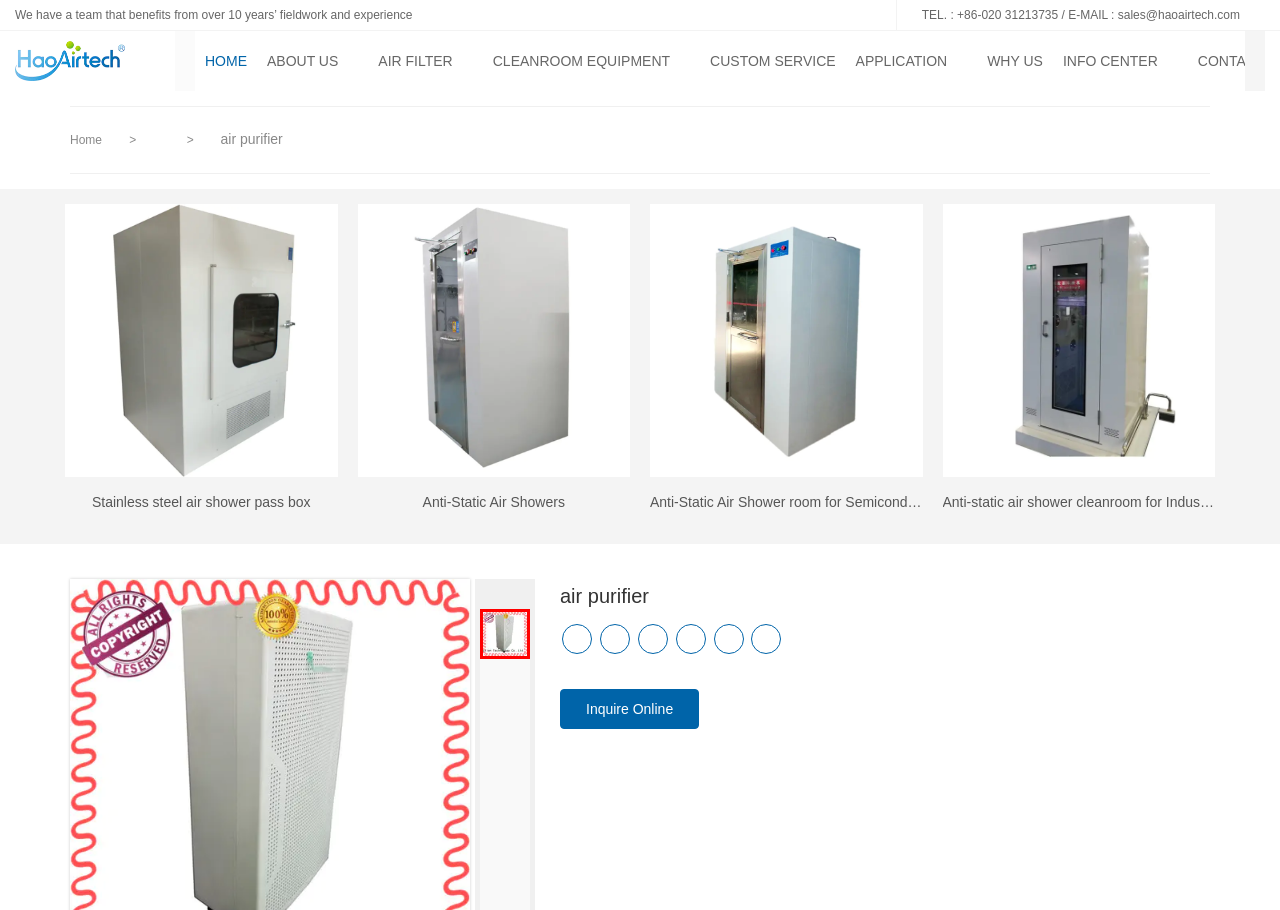What is the company's phone number?
Make sure to answer the question with a detailed and comprehensive explanation.

The phone number can be found in the top section of the webpage, in the static text element that reads 'TEL. : +86-020 31213735 / E-MAIL : sales@haoairtech.com'.